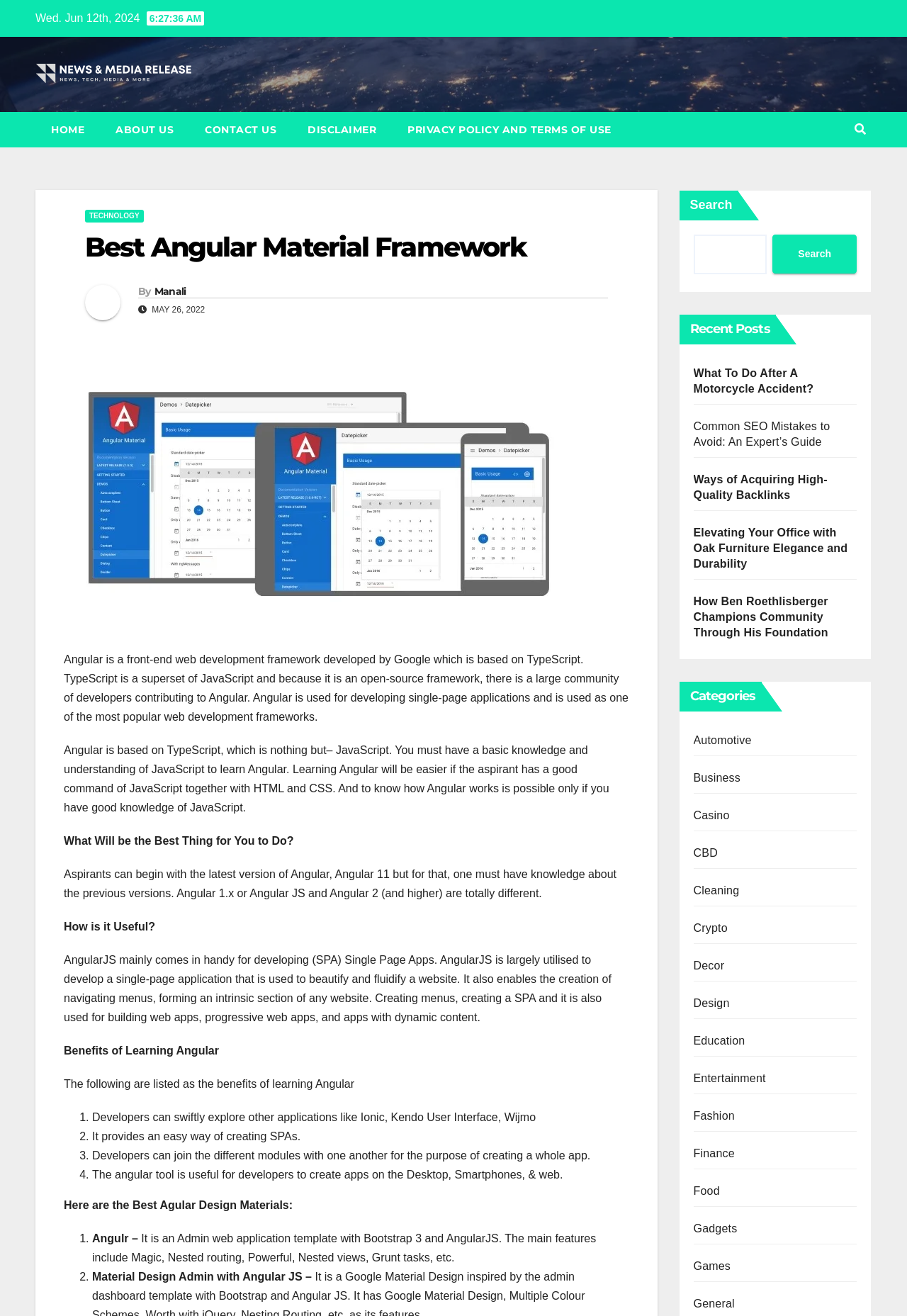Determine the main heading of the webpage and generate its text.

Best Angular Material Framework